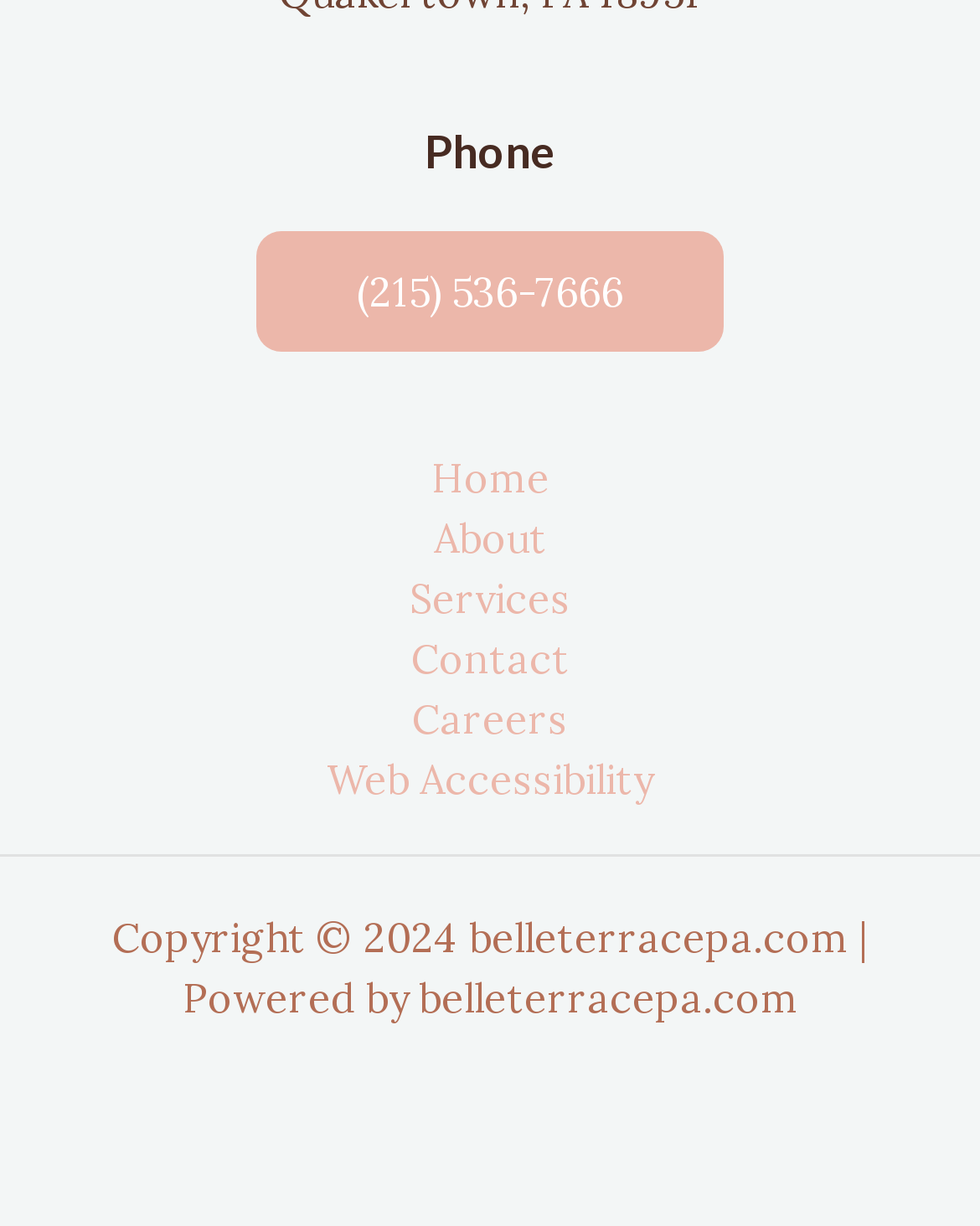From the webpage screenshot, predict the bounding box of the UI element that matches this description: "Careers".

[0.369, 0.561, 0.631, 0.61]